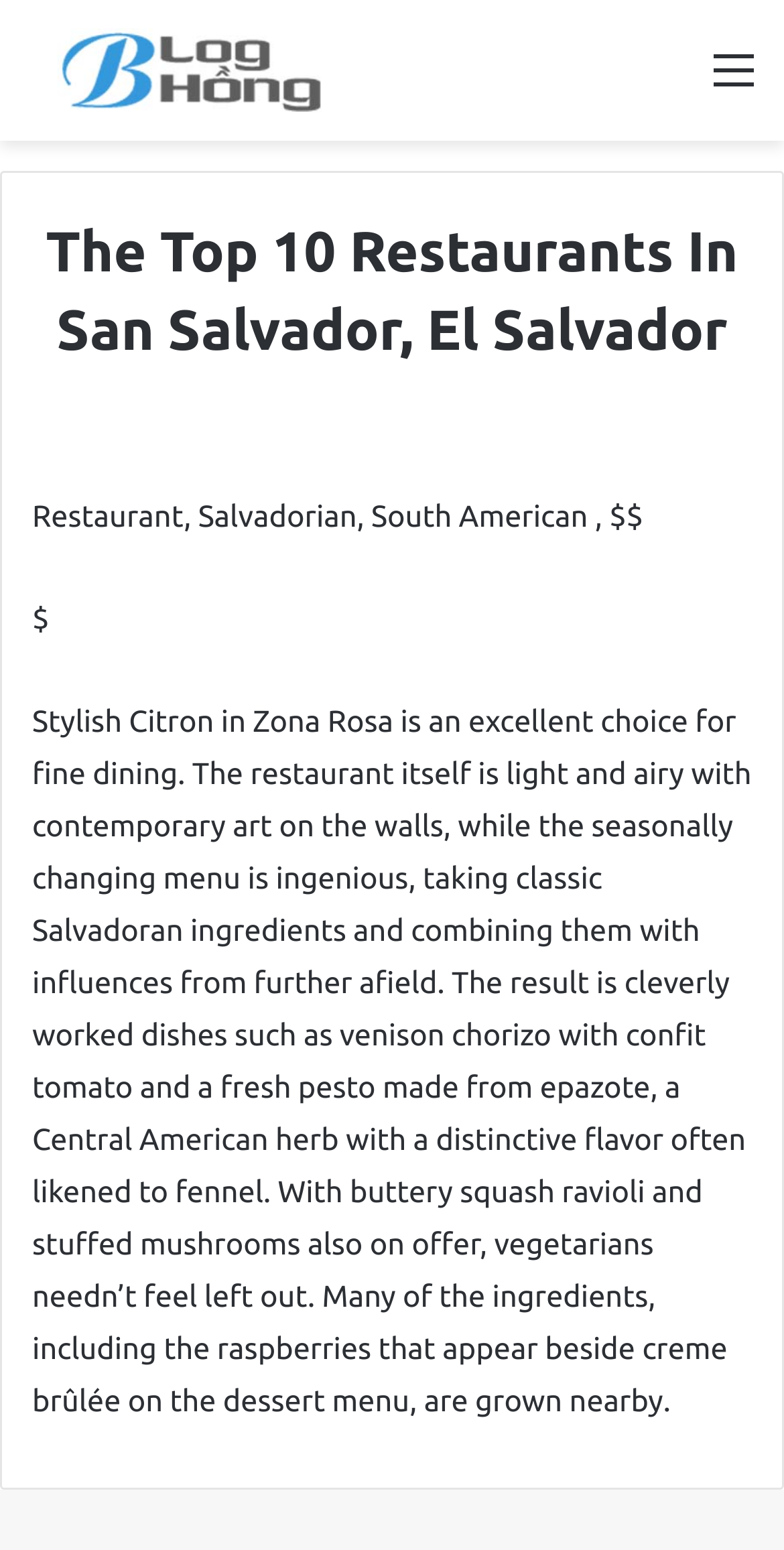Consider the image and give a detailed and elaborate answer to the question: 
What is the price range of the restaurant?

The webpage indicates that the restaurant has a price range of '$$', which suggests that it is a moderately priced restaurant. This information is obtained from the StaticText element that mentions 'Restaurant, Salvadorian, South American, $$'.